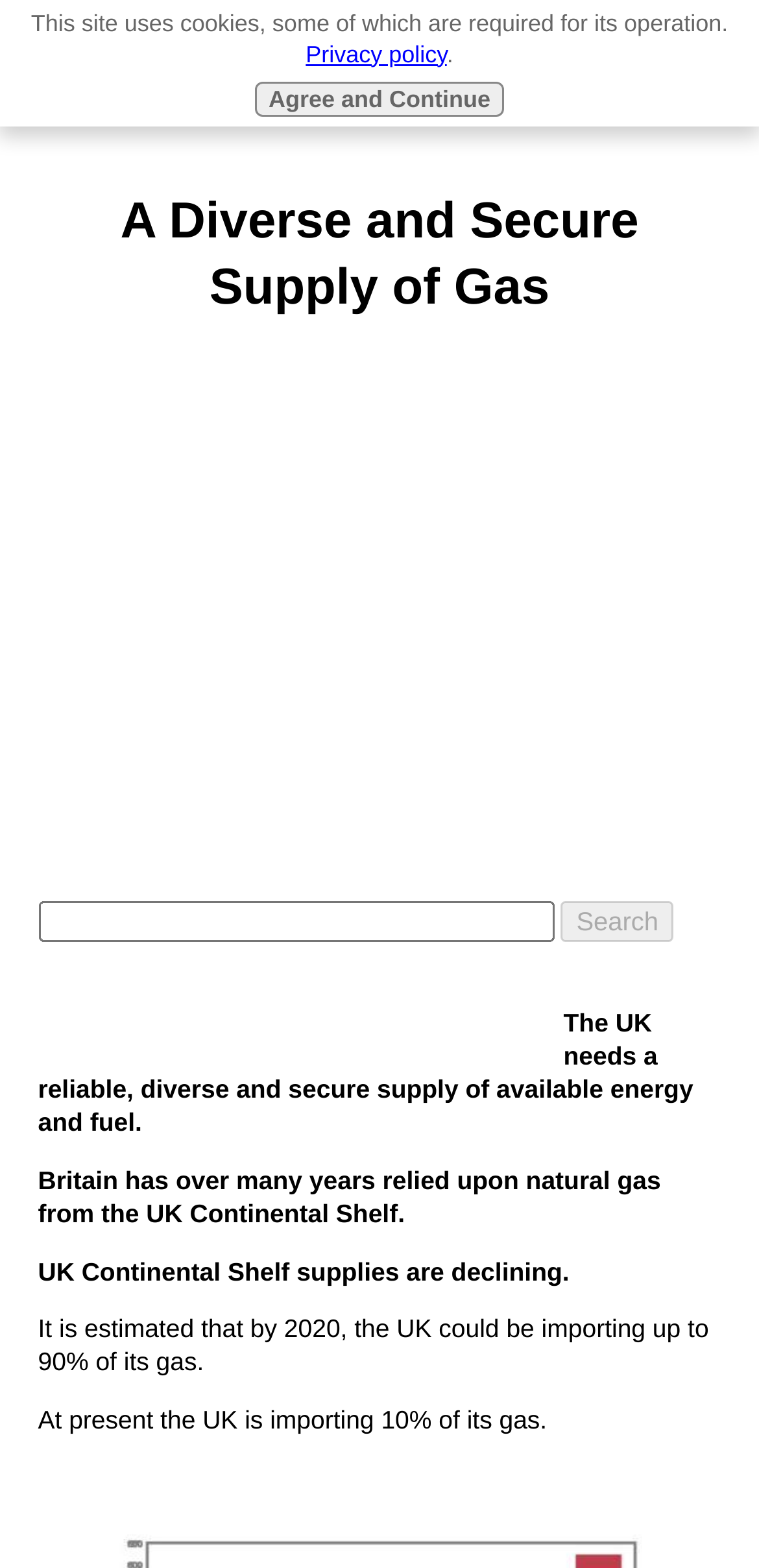Determine the bounding box for the HTML element described here: "aria-label="Advertisement" name="aswift_0" title="Advertisement"". The coordinates should be given as [left, top, right, bottom] with each number being a float between 0 and 1.

[0.05, 0.222, 0.819, 0.532]